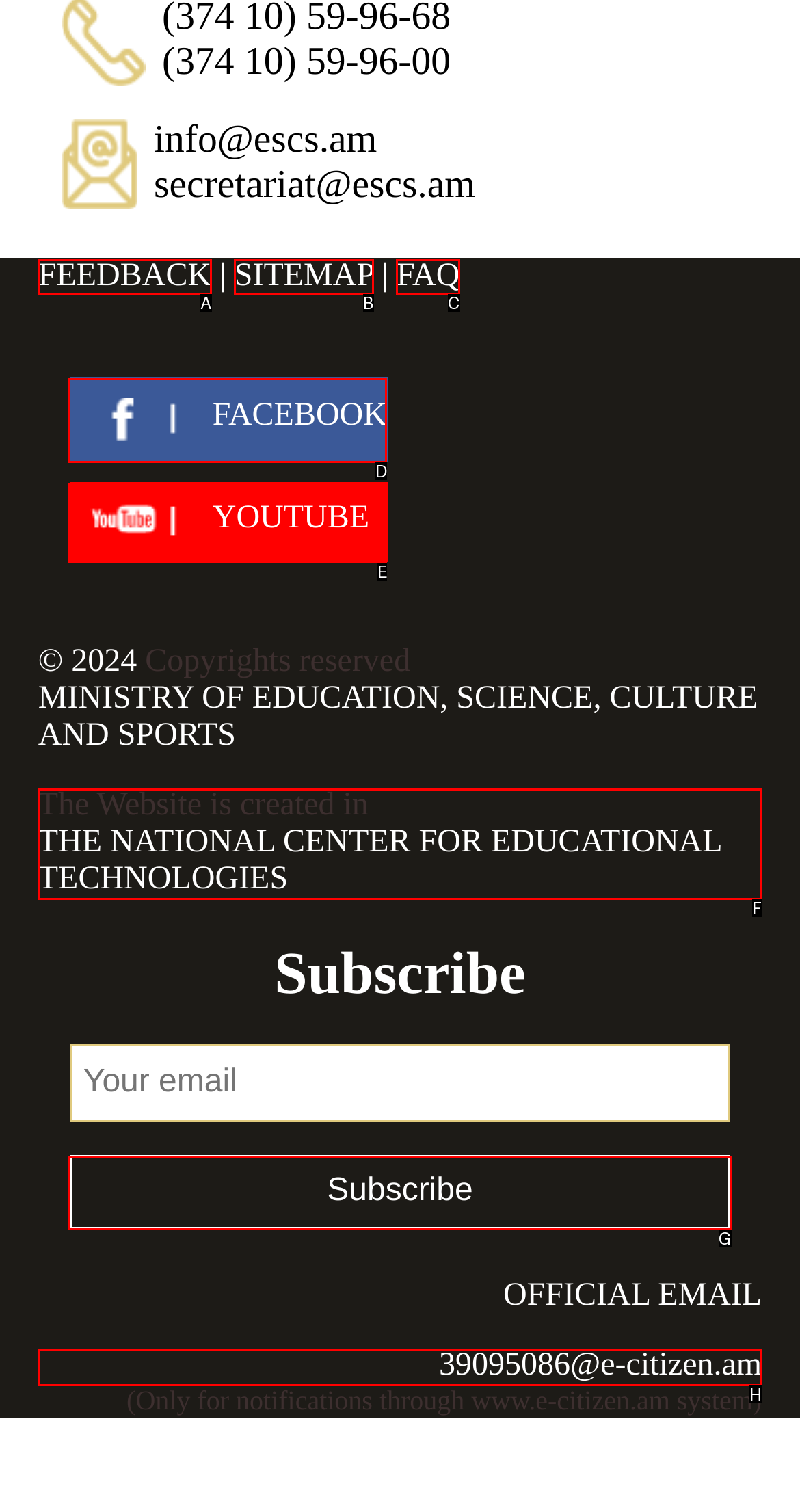Point out the option that best suits the description: 39095086@e-citizen.am
Indicate your answer with the letter of the selected choice.

H